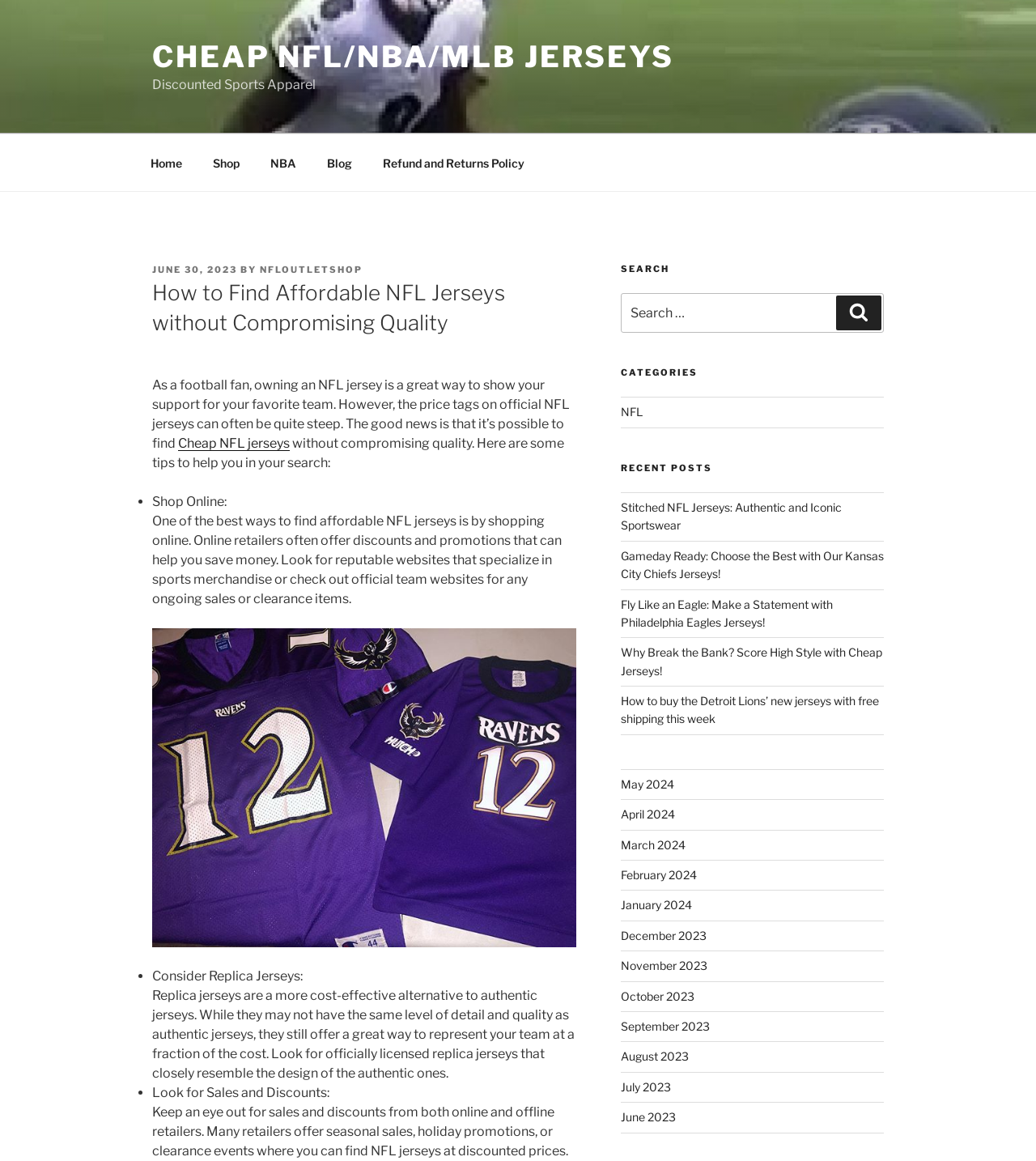Please specify the bounding box coordinates in the format (top-left x, top-left y, bottom-right x, bottom-right y), with all values as floating point numbers between 0 and 1. Identify the bounding box of the UI element described by: Refund and Returns Policy

[0.355, 0.123, 0.52, 0.157]